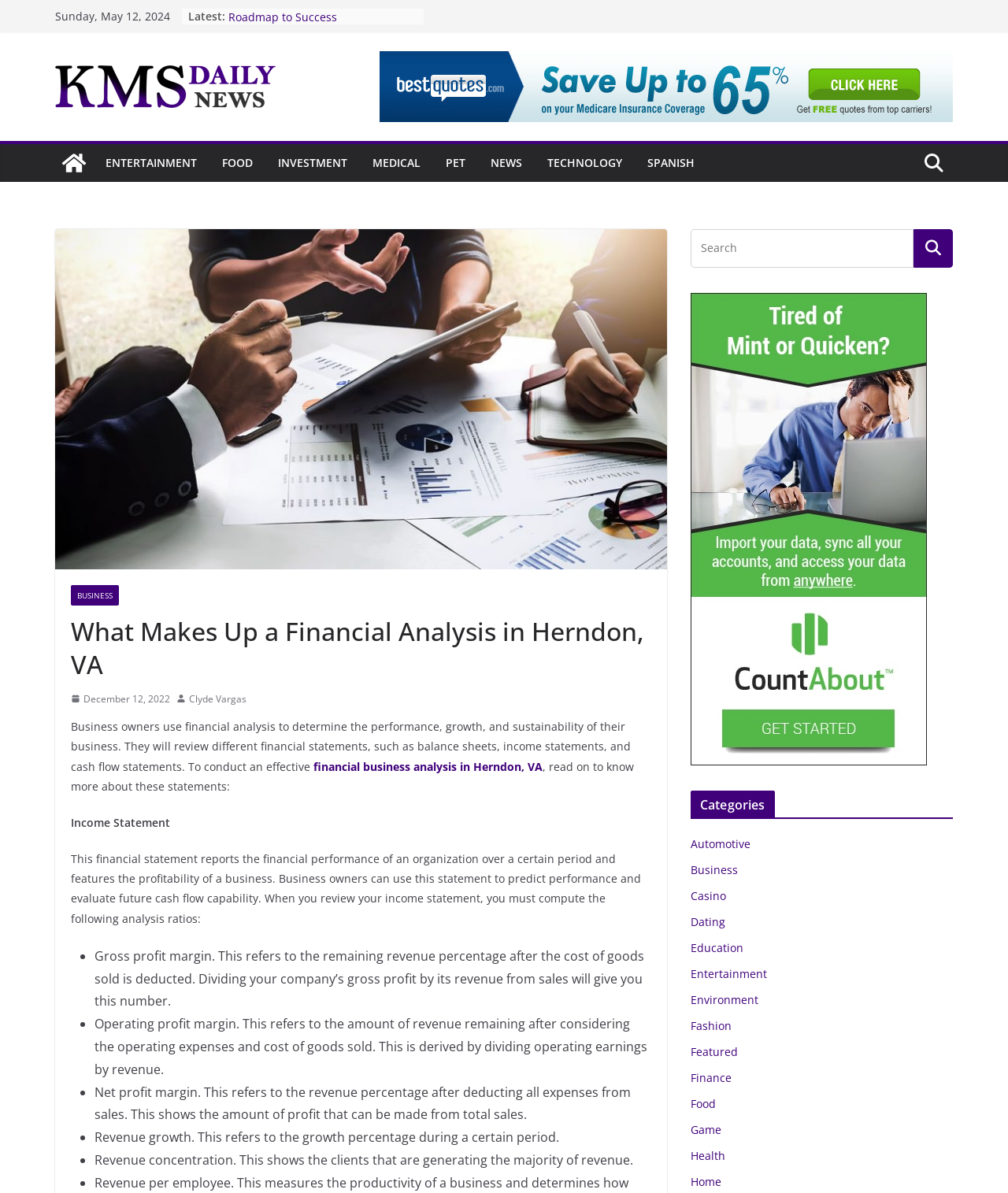Identify and generate the primary title of the webpage.

What Makes Up a Financial Analysis in Herndon, VA